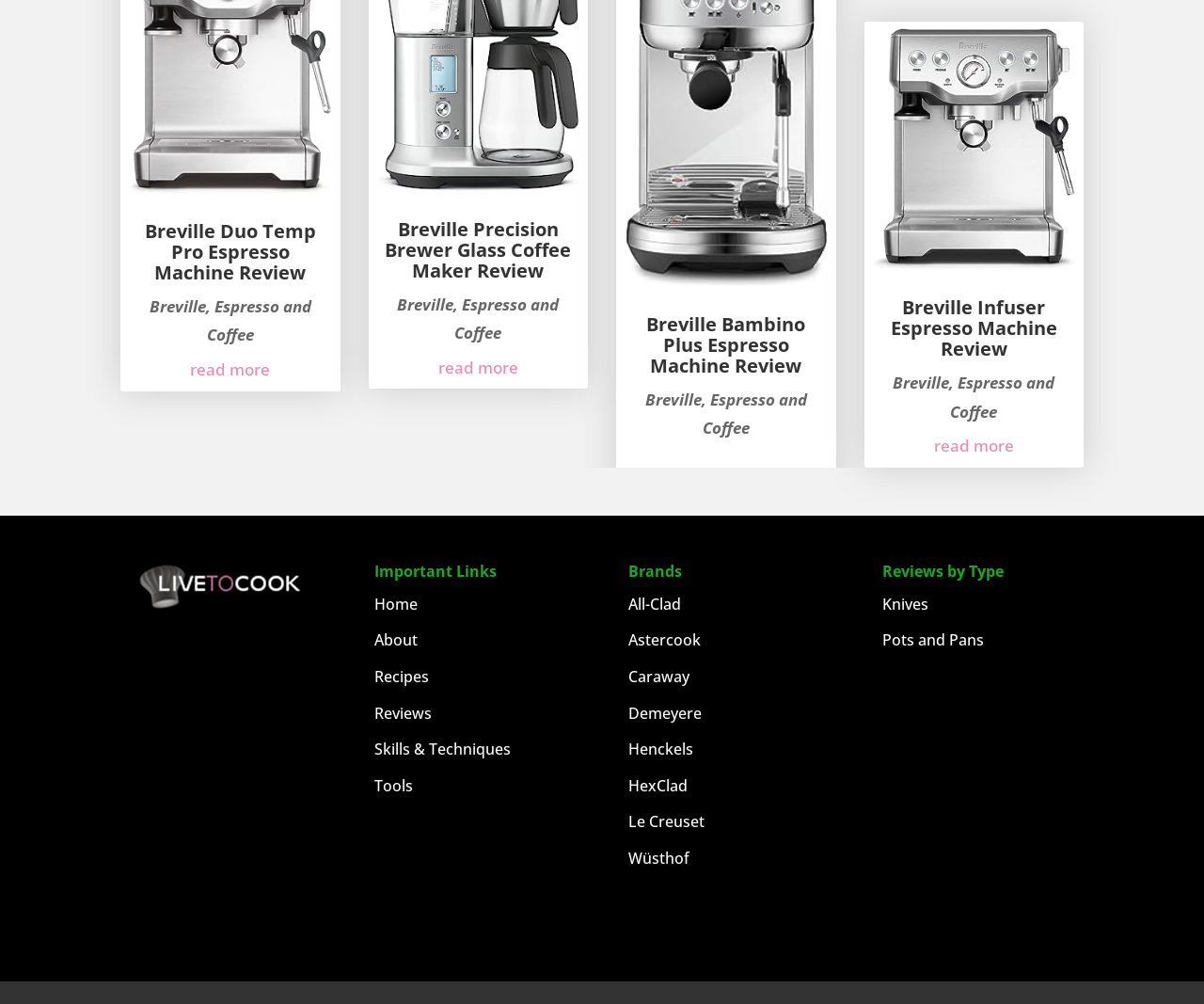Please answer the following query using a single word or phrase: 
What is the category of the 'Breville Infuser Espresso Machine Review'?

Espresso and Coffee